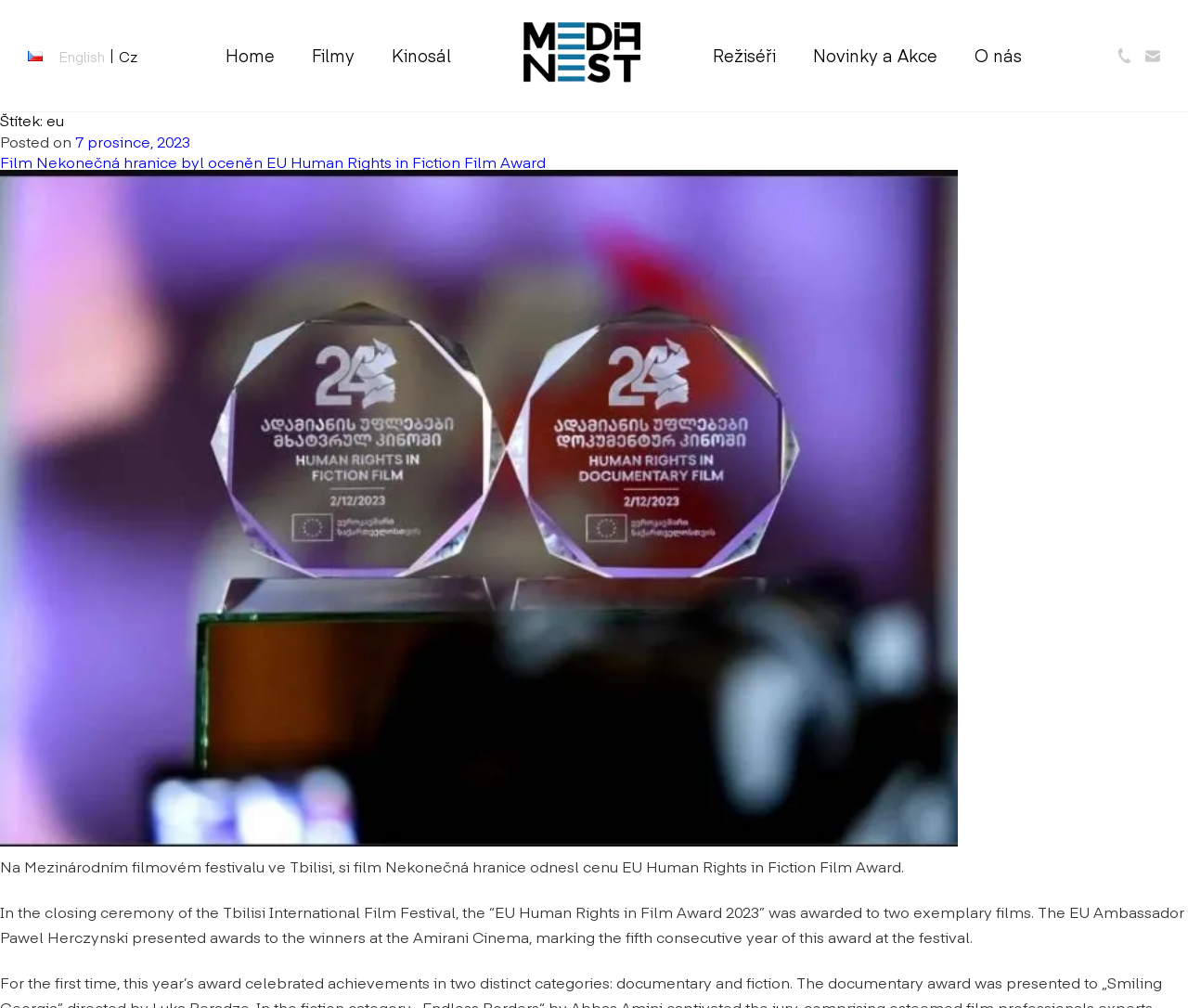Highlight the bounding box coordinates of the element you need to click to perform the following instruction: "Call to schedule your appointment."

None